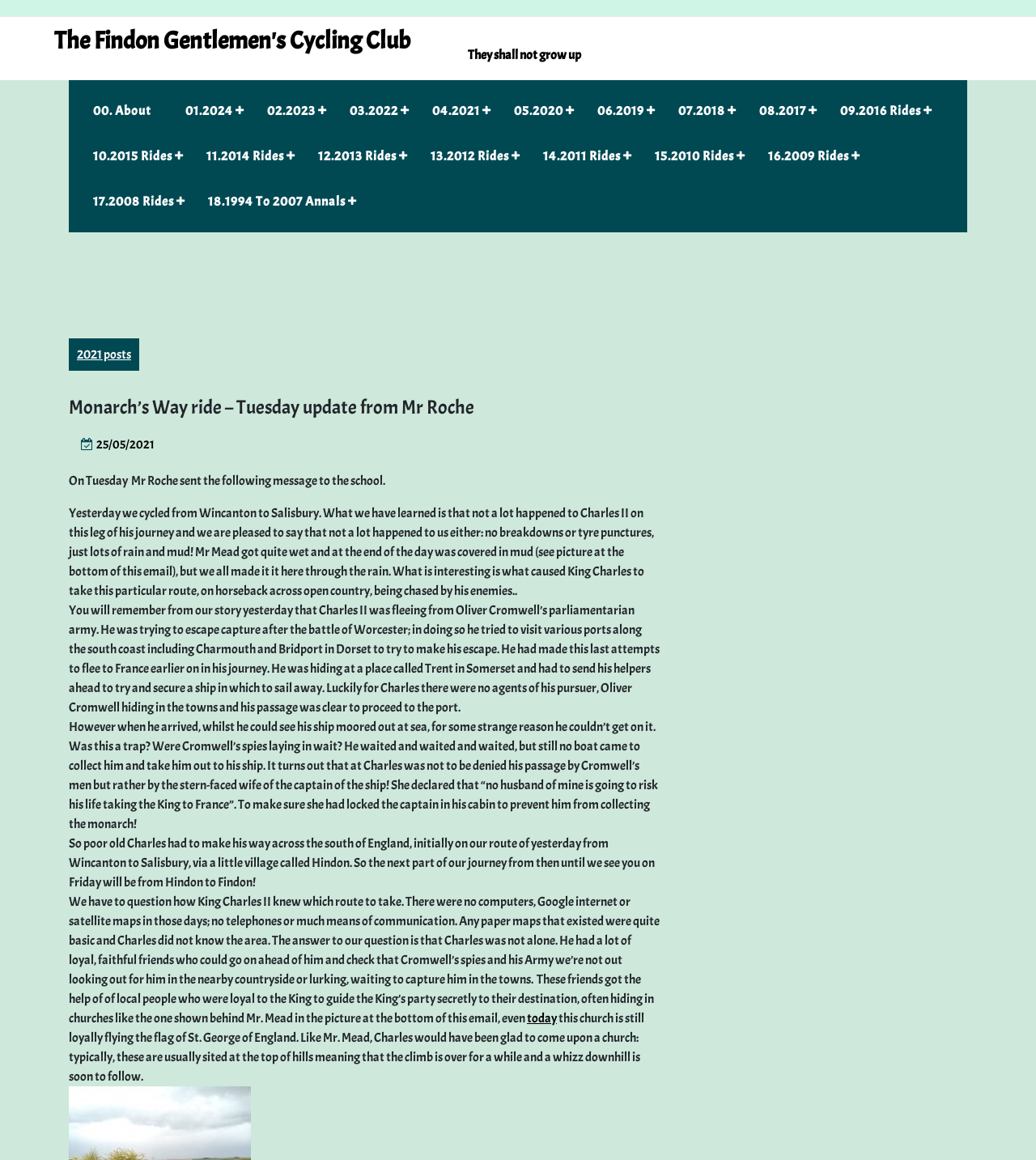Given the element description: "English", predict the bounding box coordinates of this UI element. The coordinates must be four float numbers between 0 and 1, given as [left, top, right, bottom].

None